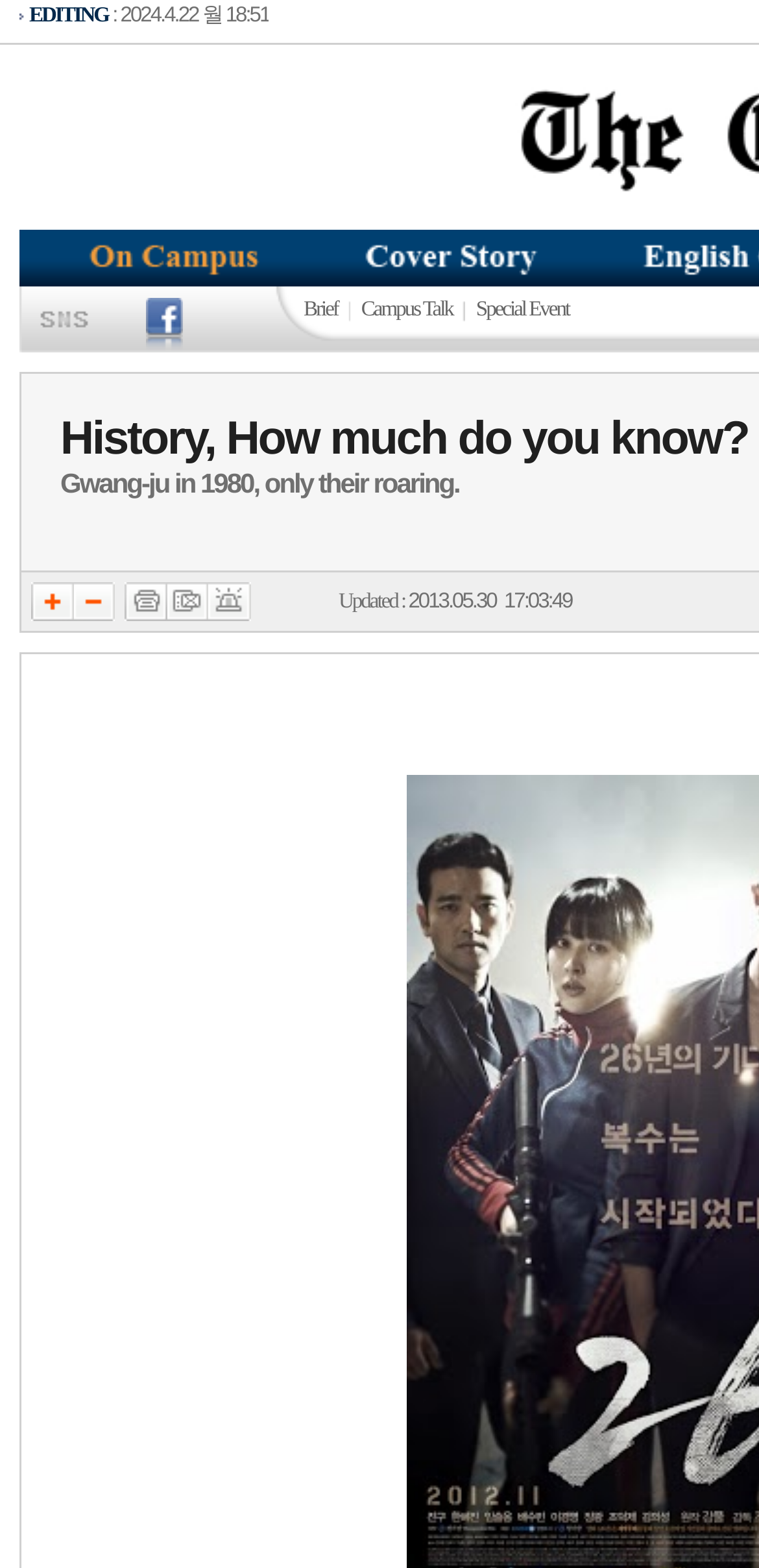Specify the bounding box coordinates of the region I need to click to perform the following instruction: "Click on the '메일보내기' link to send an email". The coordinates must be four float numbers in the range of 0 to 1, i.e., [left, top, right, bottom].

[0.221, 0.382, 0.274, 0.4]